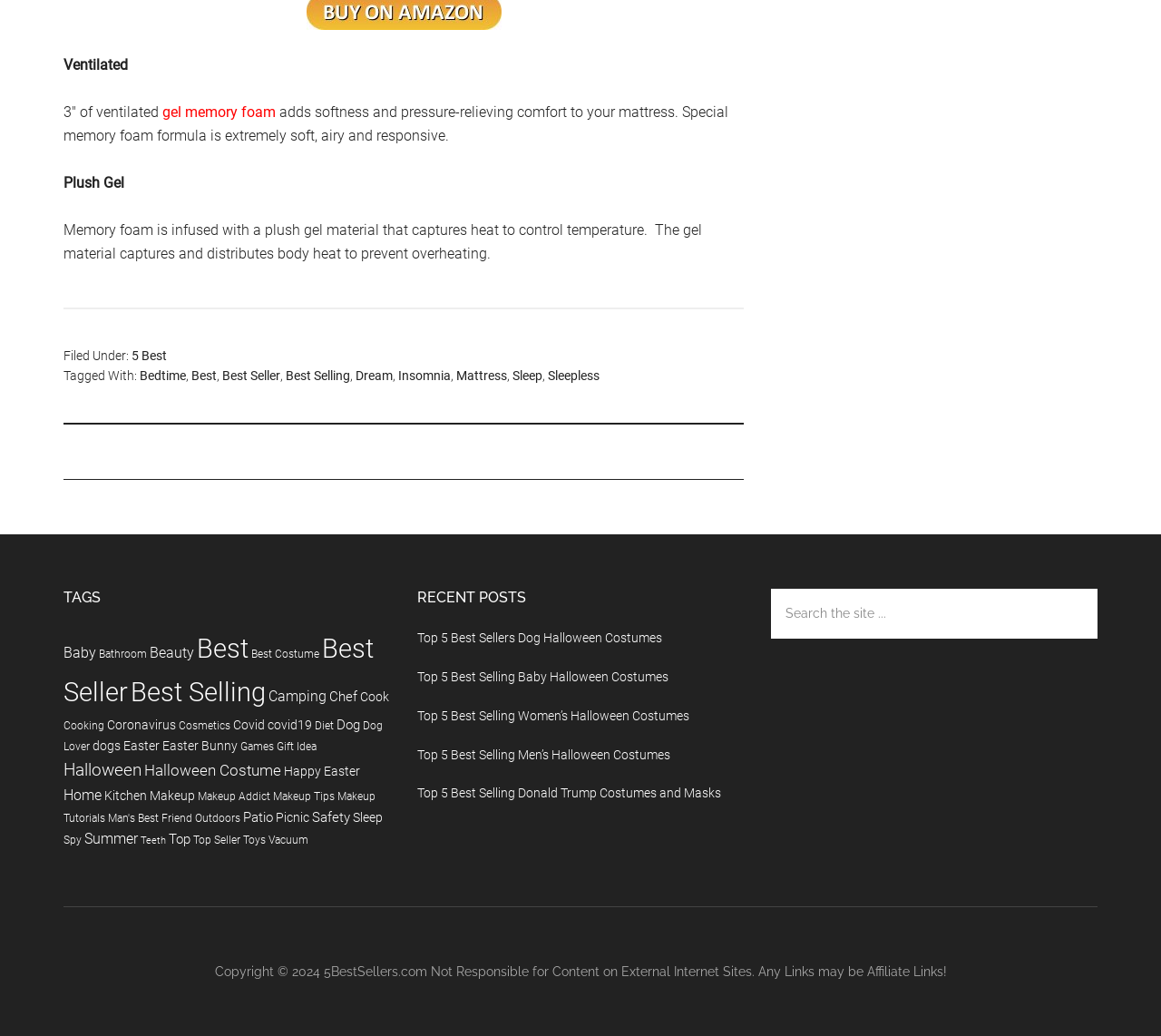What is the purpose of the gel material in the mattress?
Utilize the information in the image to give a detailed answer to the question.

According to the text, the gel material in the mattress captures and distributes body heat to prevent overheating, thus controlling the temperature.